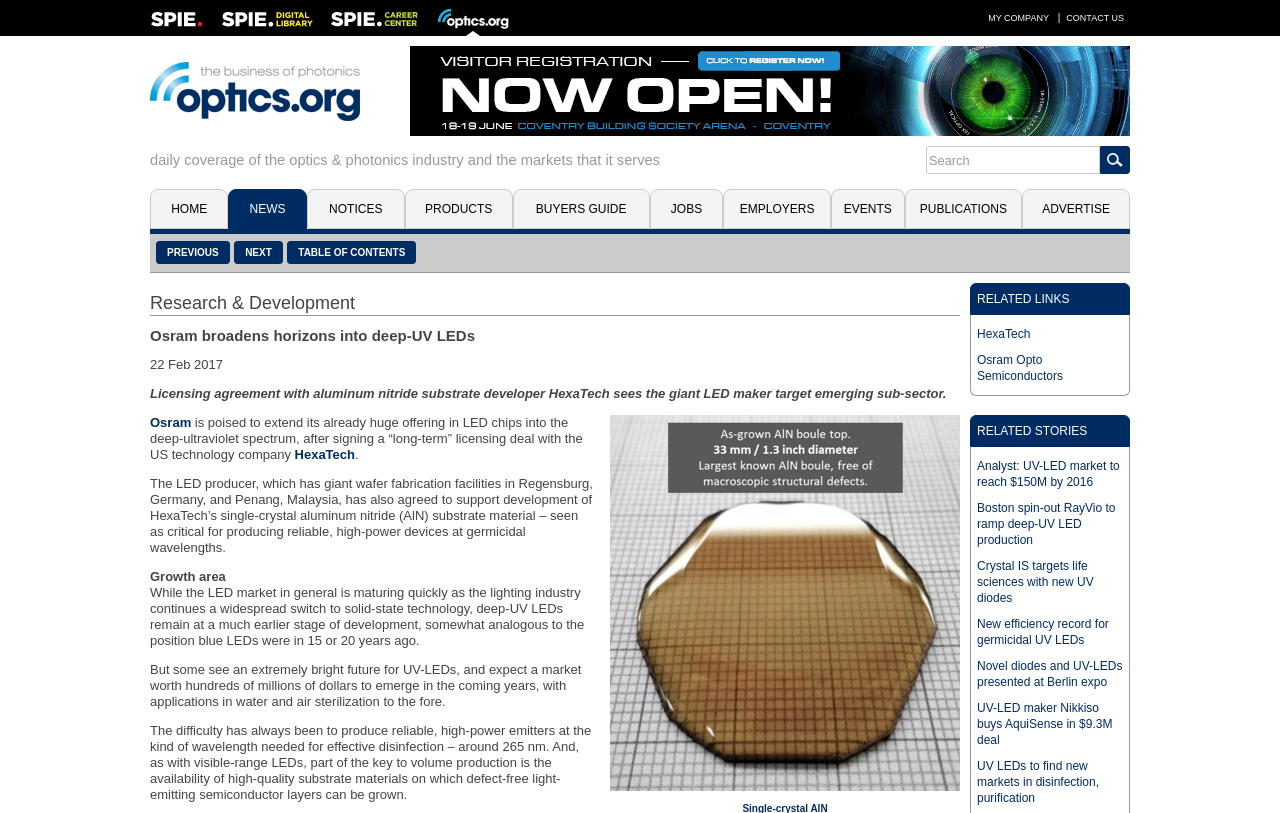Please determine the bounding box coordinates of the clickable area required to carry out the following instruction: "View Osram broadens horizons into deep-UV LEDs". The coordinates must be four float numbers between 0 and 1, represented as [left, top, right, bottom].

[0.117, 0.403, 0.75, 0.423]